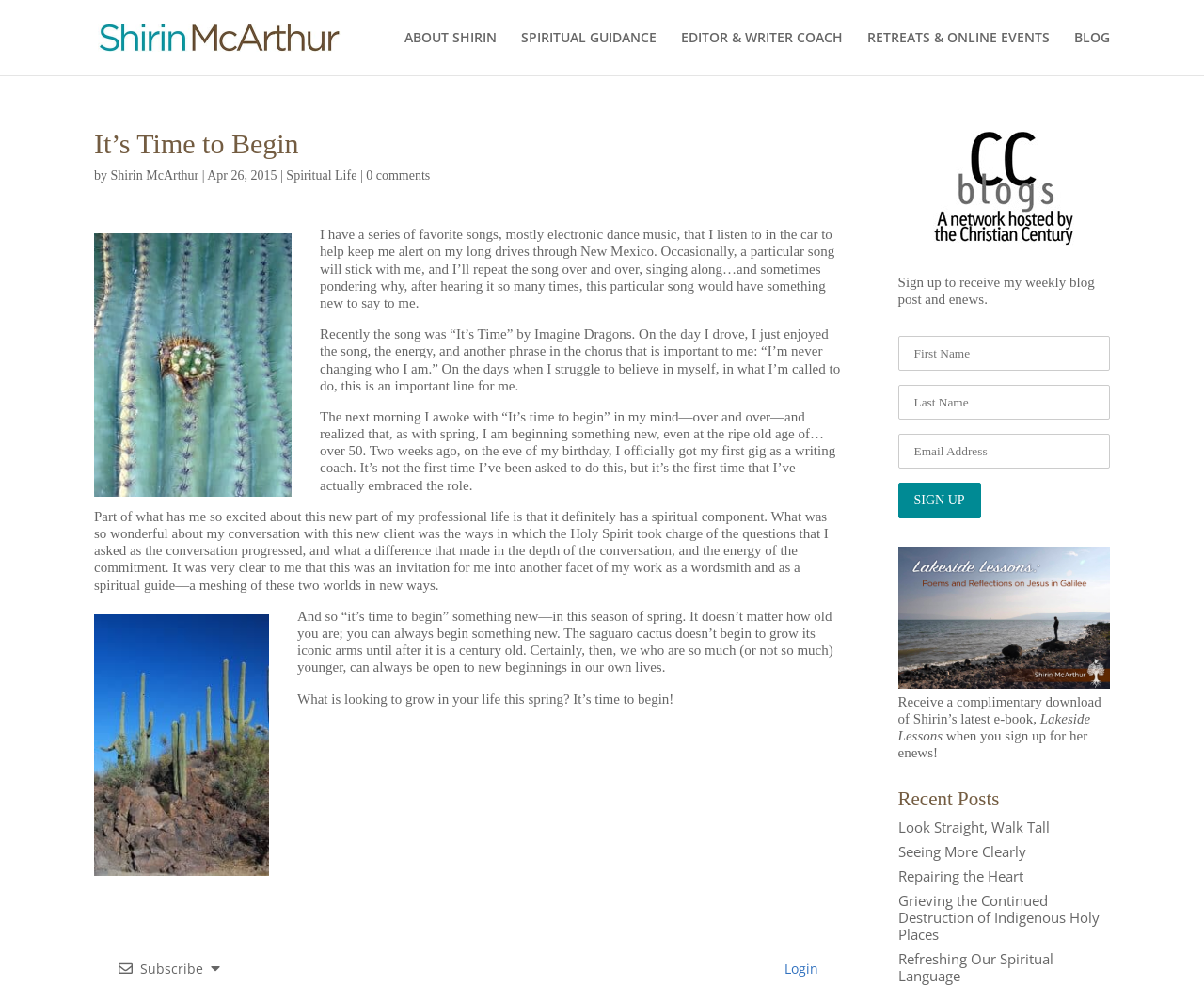Determine and generate the text content of the webpage's headline.

It’s Time to Begin